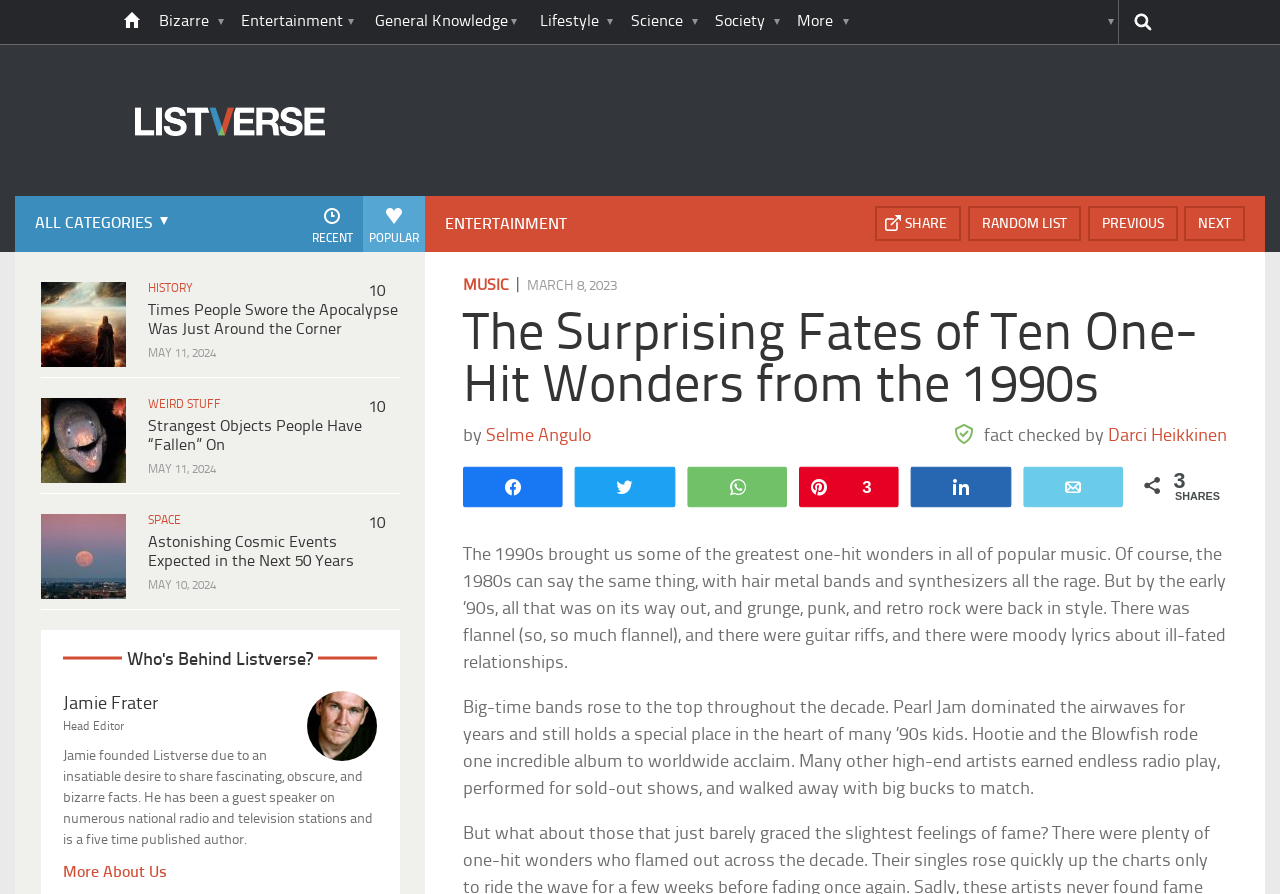Could you determine the bounding box coordinates of the clickable element to complete the instruction: "Click on the 'Bizarre' link"? Provide the coordinates as four float numbers between 0 and 1, i.e., [left, top, right, bottom].

[0.148, 0.0, 0.209, 0.049]